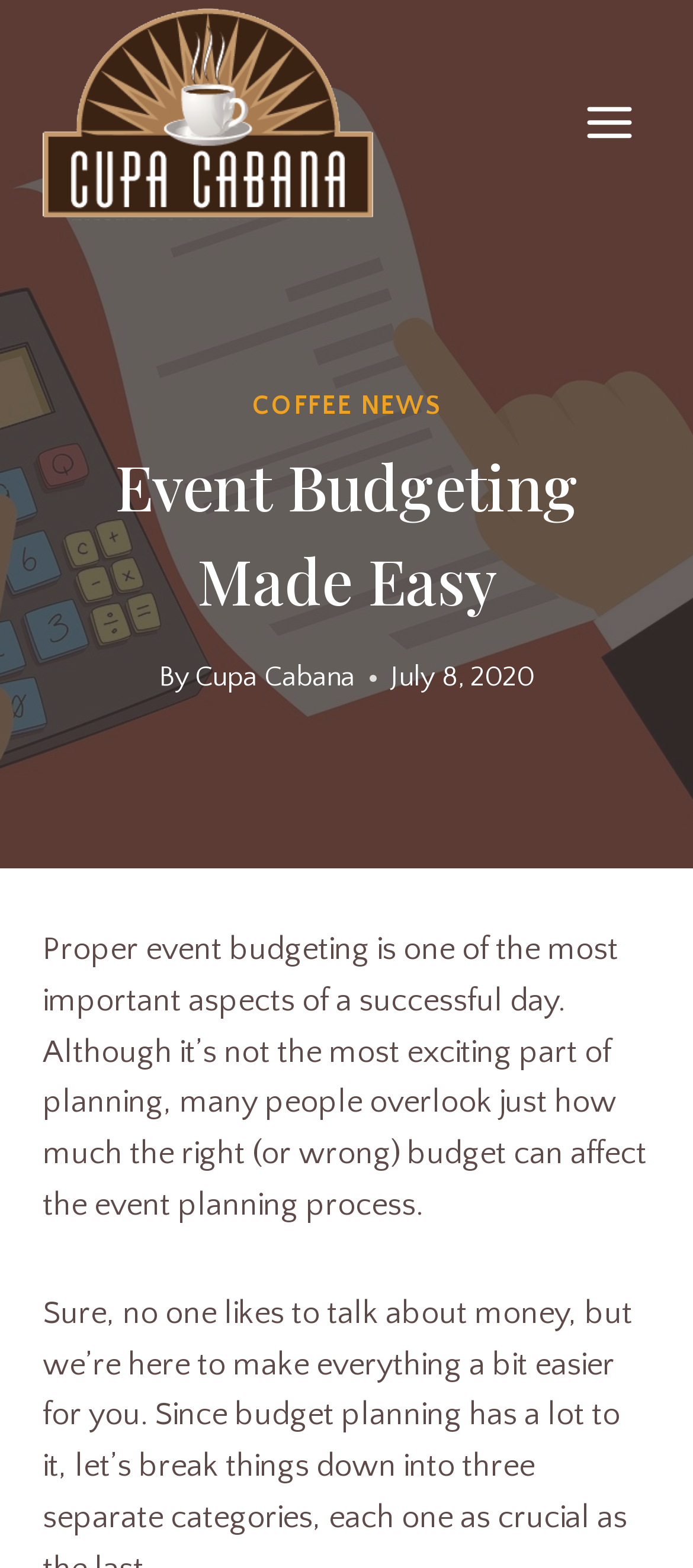Elaborate on the information and visuals displayed on the webpage.

The webpage is about event budgeting, specifically "Event Budgeting Made Easy" as indicated by the heading. At the top left of the page, there is a link to "Cupa Cabana" accompanied by an image of the same name. To the right of this, there is a button to "Open menu". 

Below the top section, there is a header area that spans the width of the page. Within this header, there is a link to "COFFEE NEWS" positioned roughly in the middle, and a heading "Event Budgeting Made Easy" to the left. 

Further down, there is a section with text "By Cupa Cabana" and a timestamp "July 8, 2020". Below this, there is a paragraph of text that discusses the importance of proper event budgeting, stating that it is often overlooked despite its significant impact on the event planning process.